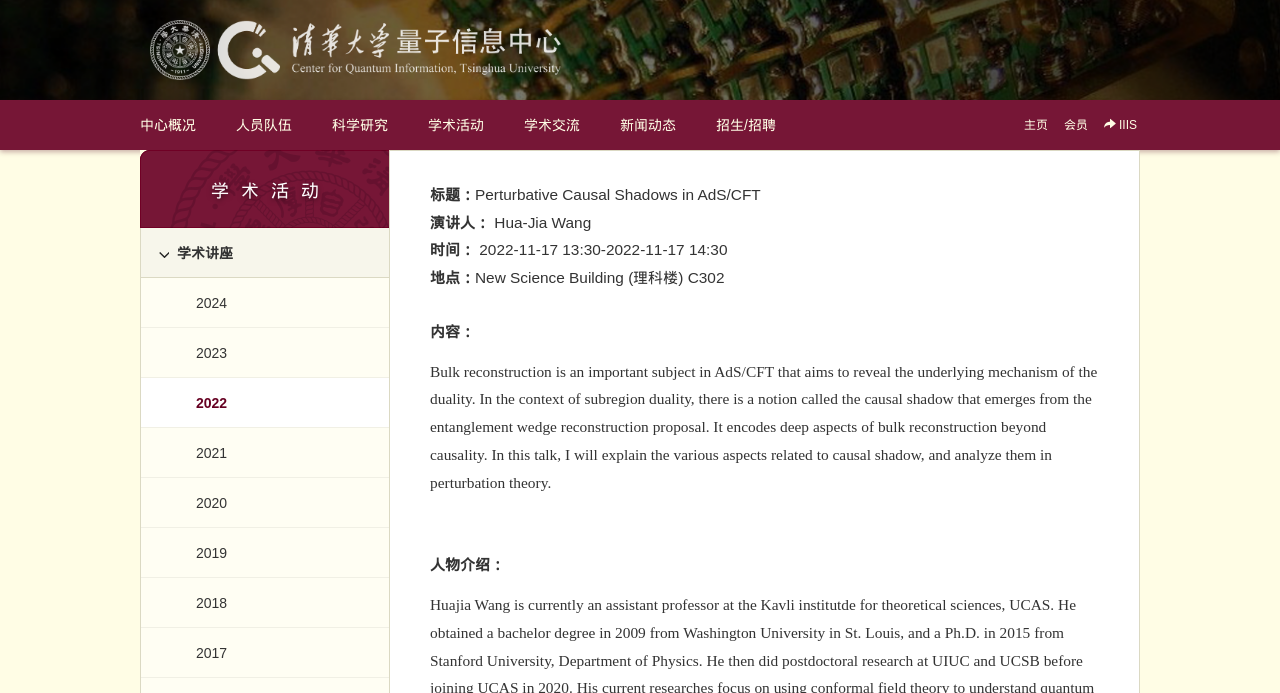Locate the bounding box coordinates of the area where you should click to accomplish the instruction: "Go to '学术活动' page".

[0.165, 0.261, 0.259, 0.29]